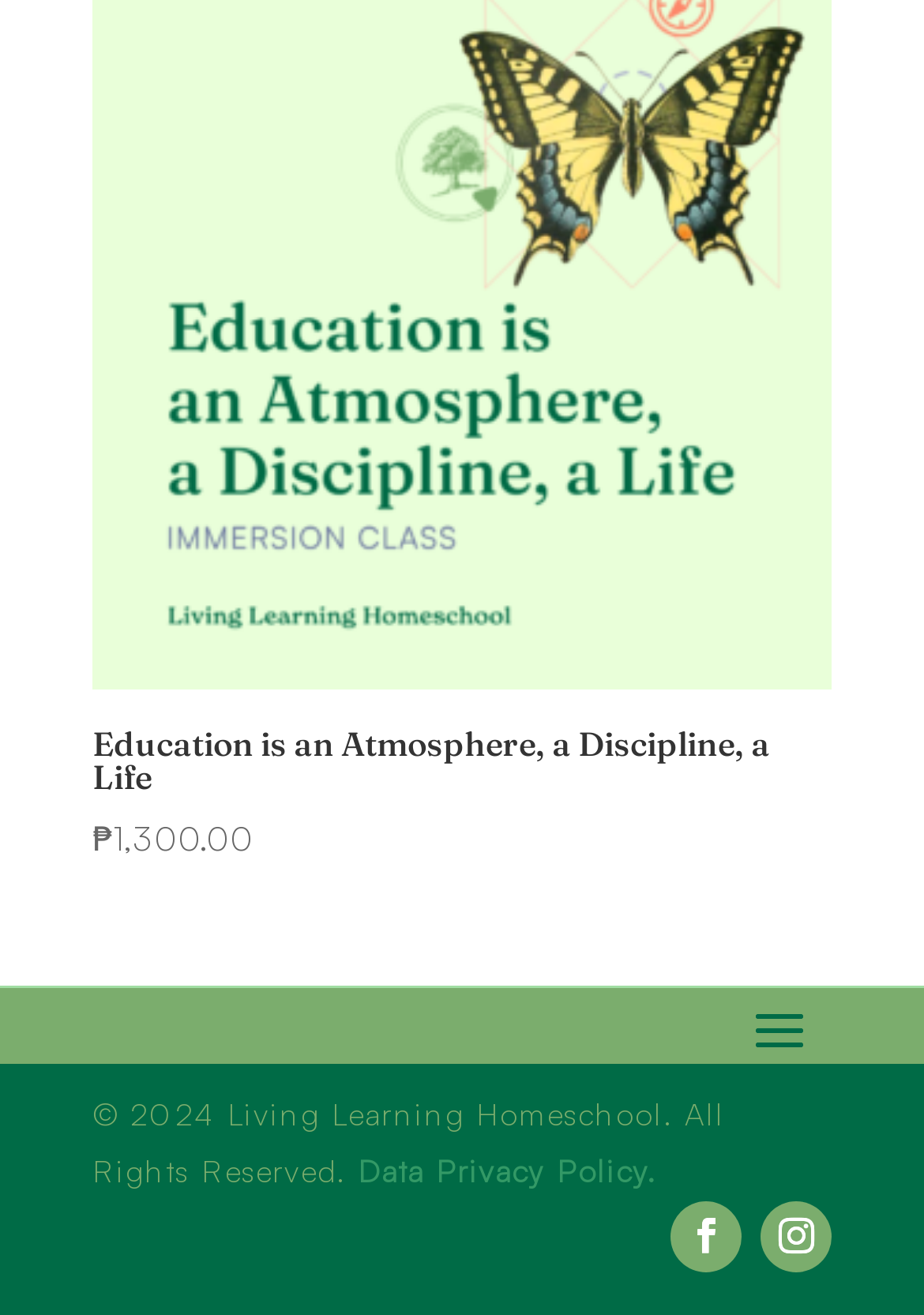Locate the bounding box of the user interface element based on this description: "Follow".

[0.823, 0.913, 0.9, 0.967]